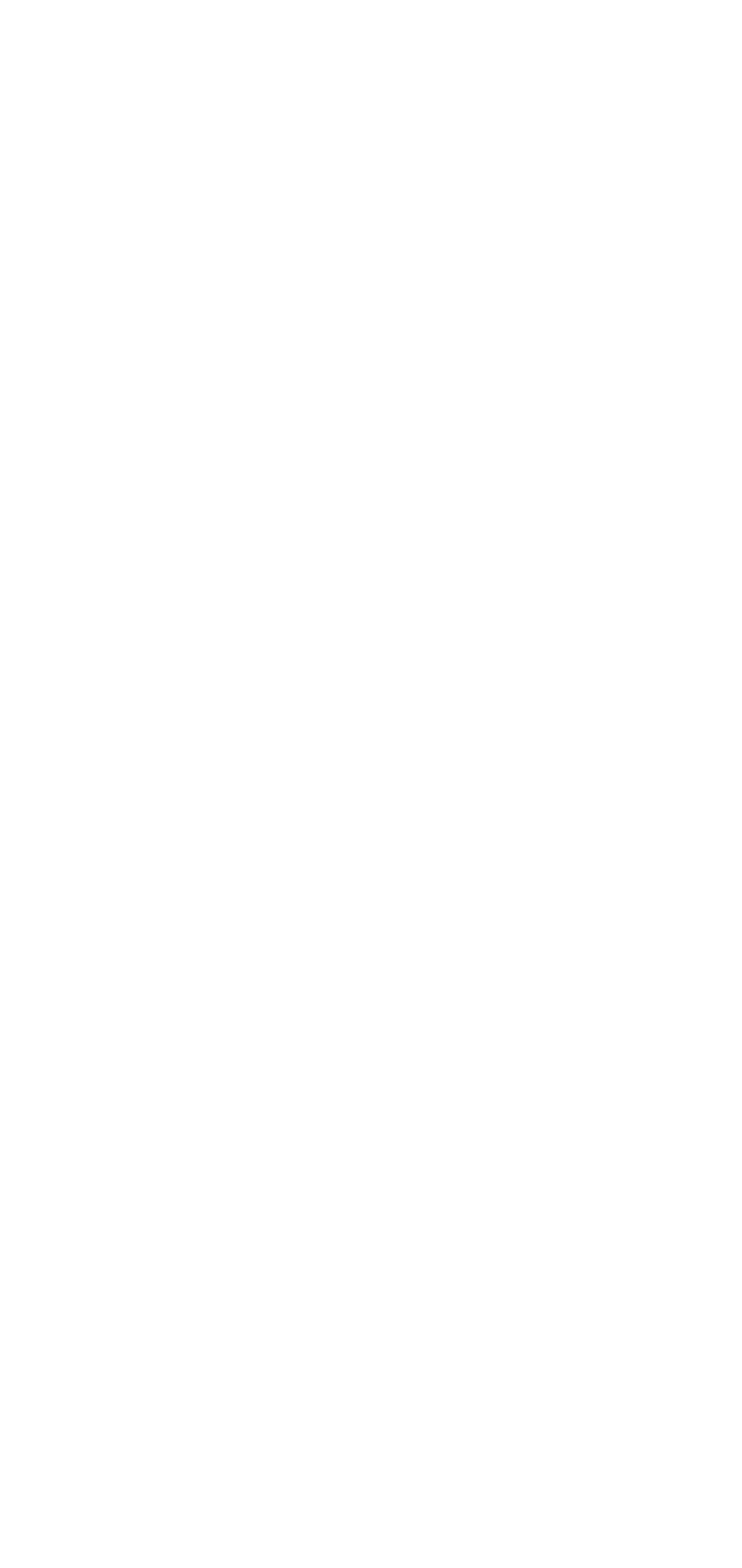Pinpoint the bounding box coordinates of the clickable area needed to execute the instruction: "Click the Facebook icon". The coordinates should be specified as four float numbers between 0 and 1, i.e., [left, top, right, bottom].

[0.299, 0.157, 0.428, 0.217]